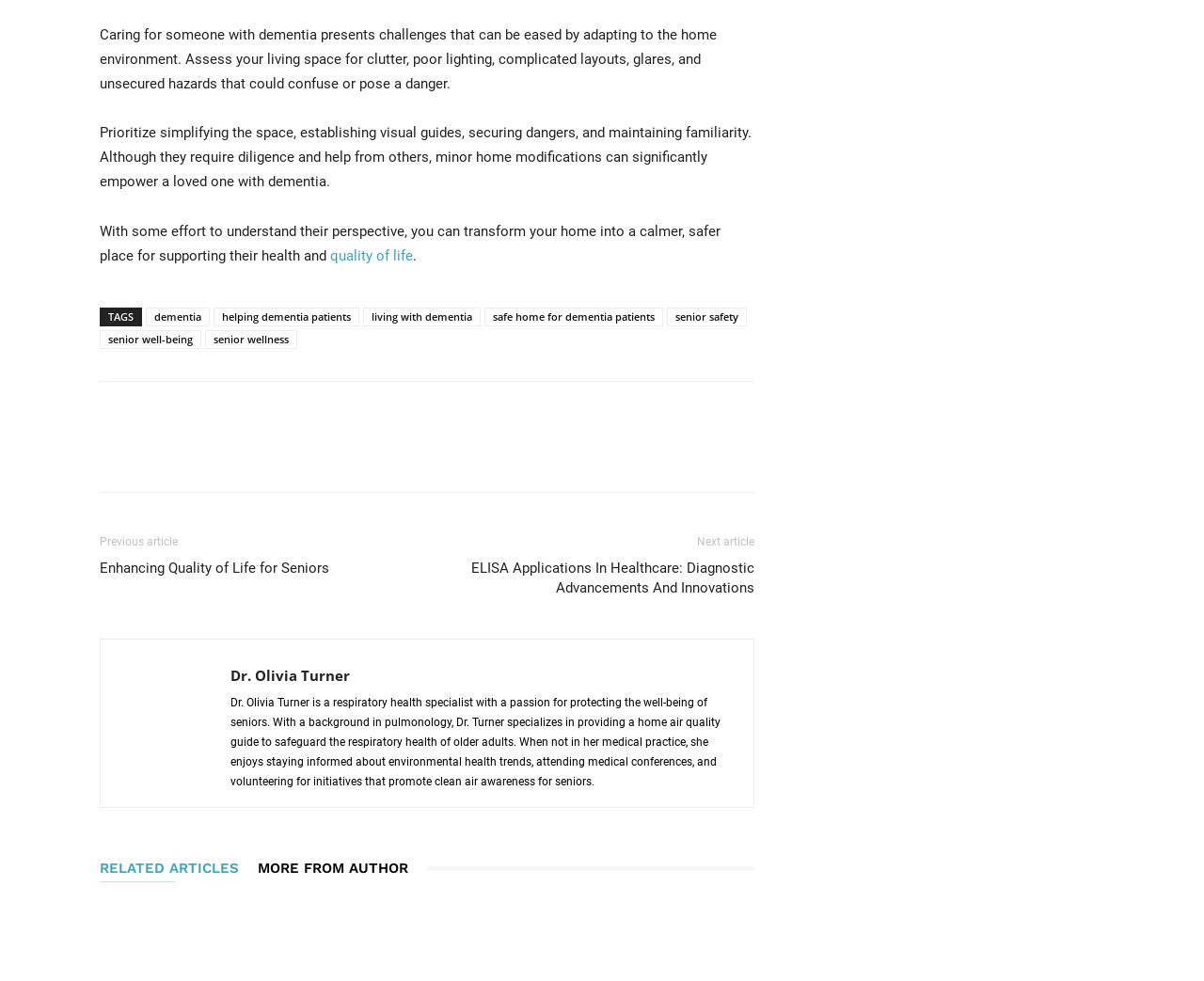Can you determine the bounding box coordinates of the area that needs to be clicked to fulfill the following instruction: "Click on the link to learn about enhancing quality of life for seniors"?

[0.083, 0.569, 0.273, 0.589]